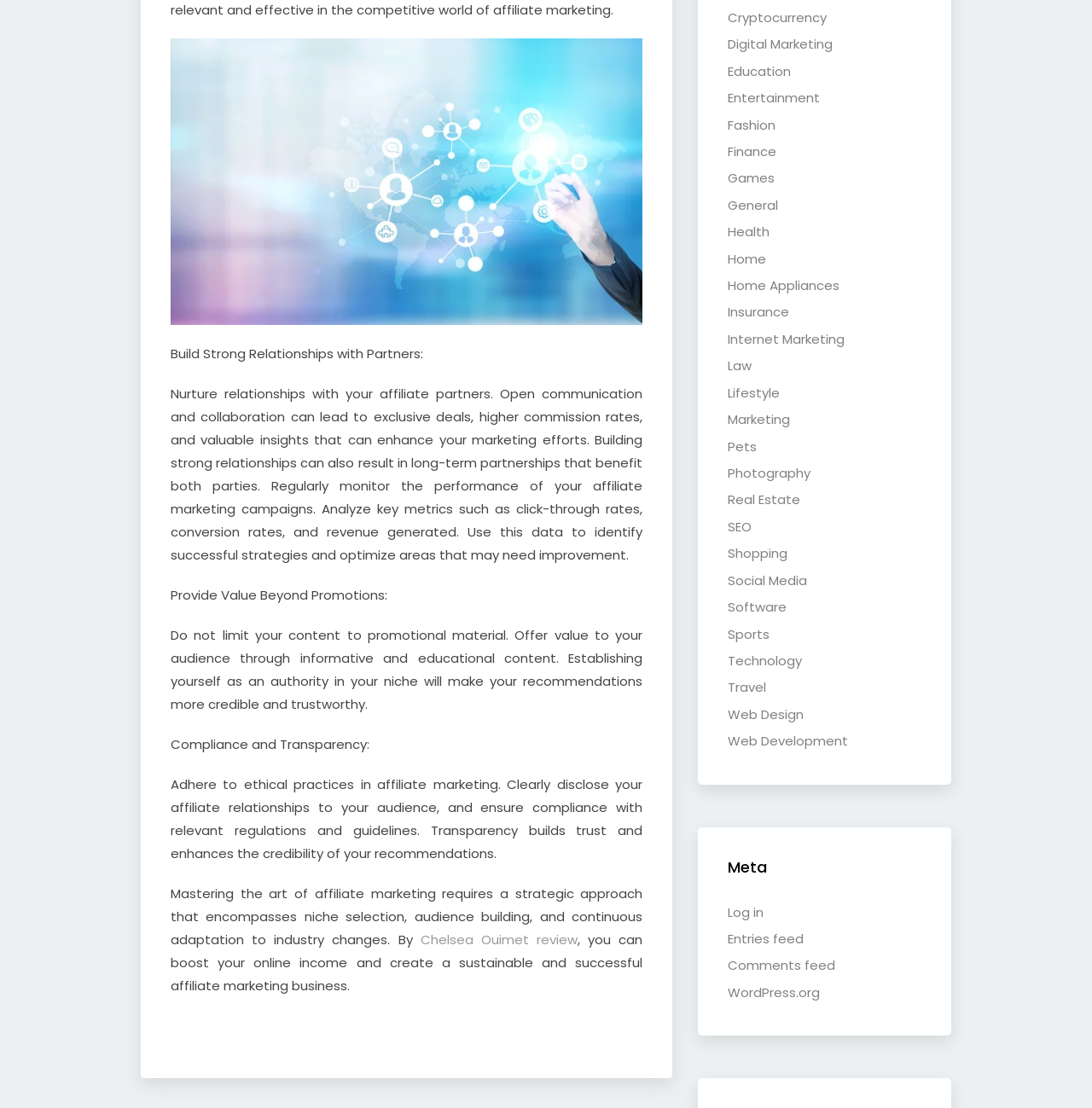From the webpage screenshot, predict the bounding box coordinates (top-left x, top-left y, bottom-right x, bottom-right y) for the UI element described here: Chelsea Ouimet review

[0.385, 0.84, 0.529, 0.856]